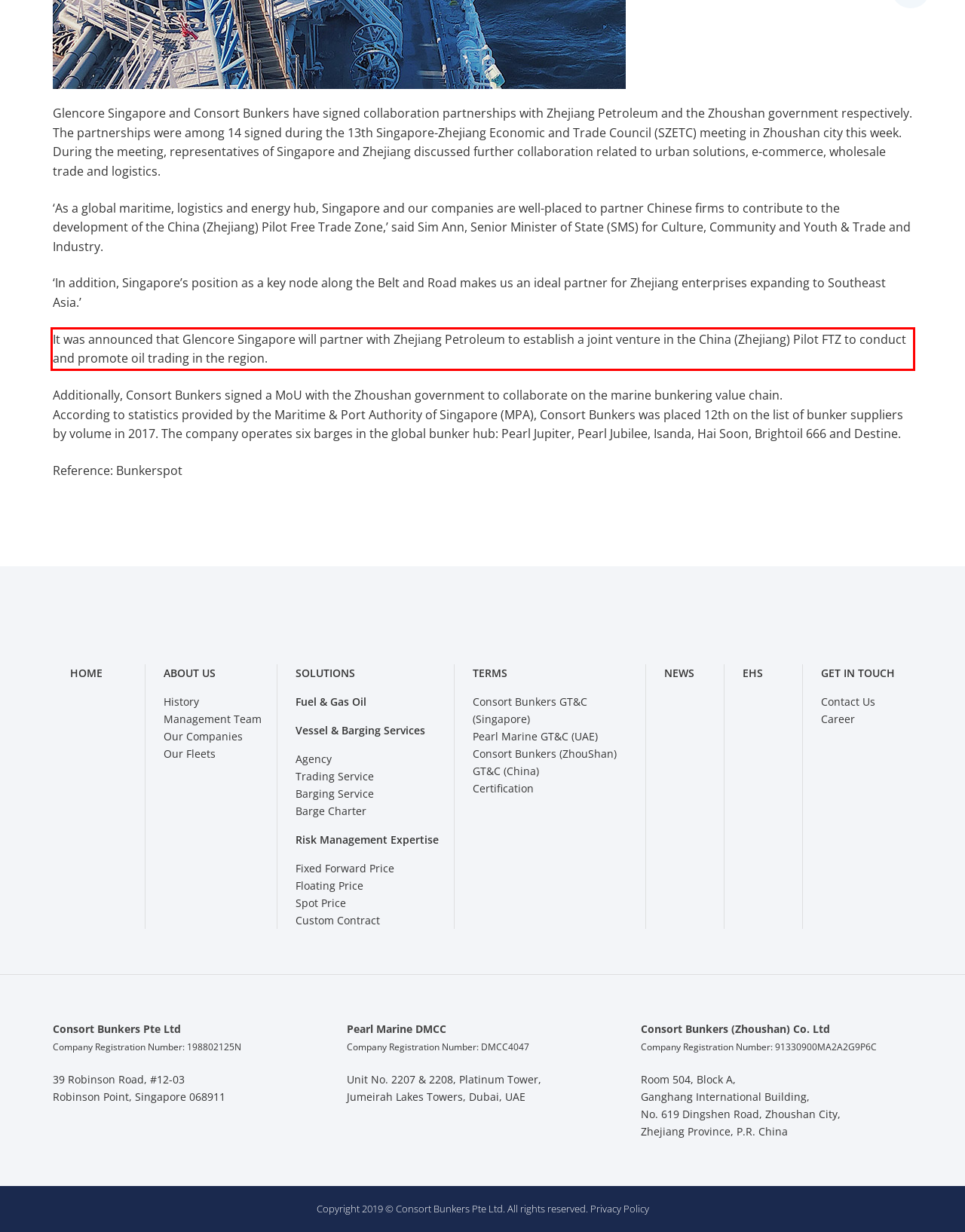Please analyze the provided webpage screenshot and perform OCR to extract the text content from the red rectangle bounding box.

It was announced that Glencore Singapore will partner with Zhejiang Petroleum to establish a joint venture in the China (Zhejiang) Pilot FTZ to conduct and promote oil trading in the region.